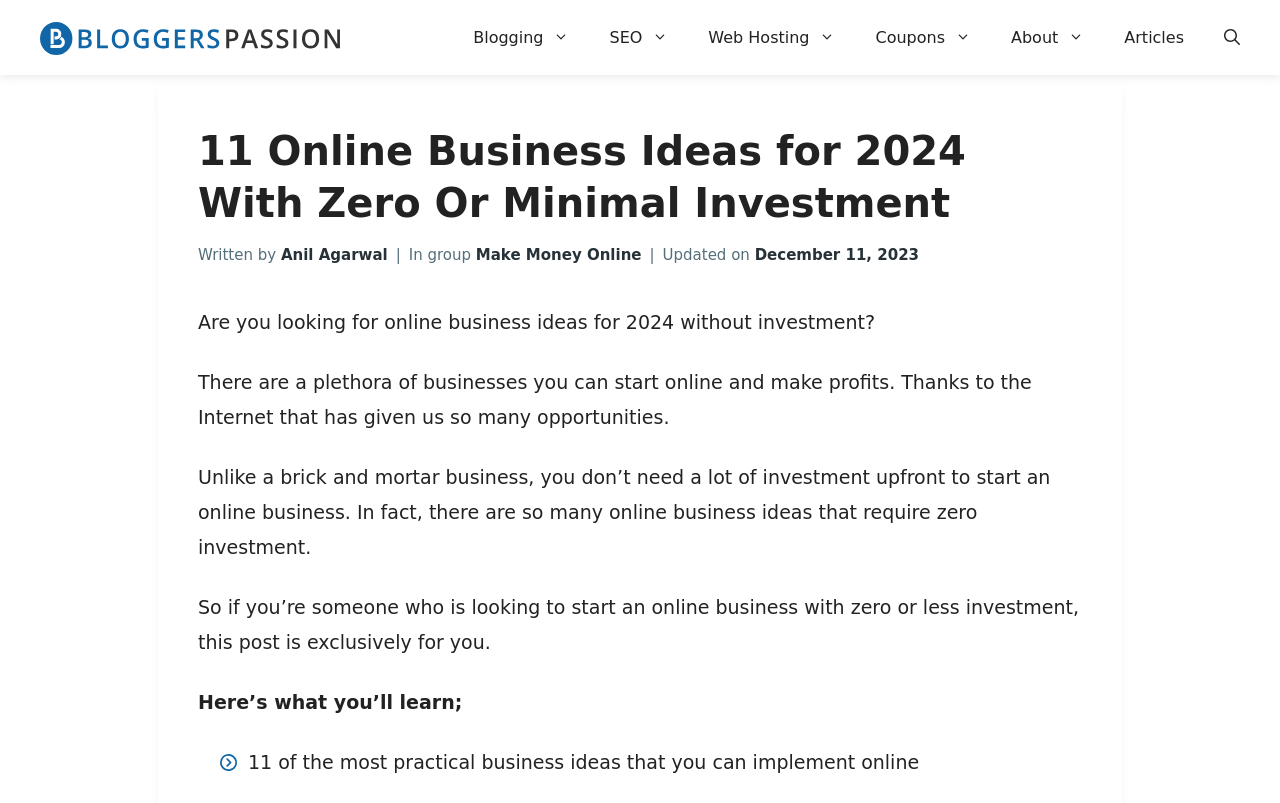Determine the bounding box coordinates for the clickable element to execute this instruction: "Visit the 'About' page". Provide the coordinates as four float numbers between 0 and 1, i.e., [left, top, right, bottom].

[0.774, 0.027, 0.863, 0.066]